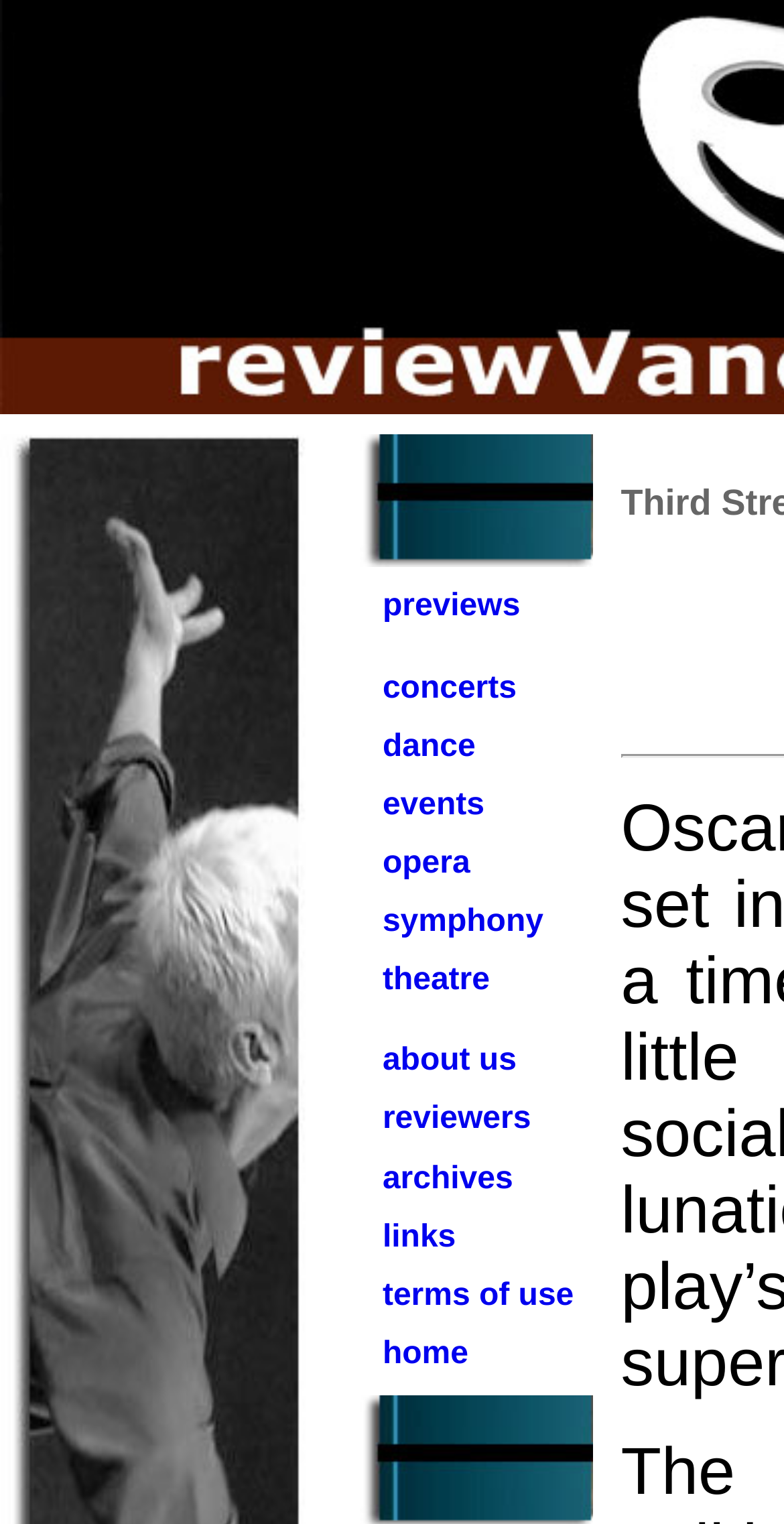What is the last category listed on the webpage?
Refer to the image and provide a concise answer in one word or phrase.

links